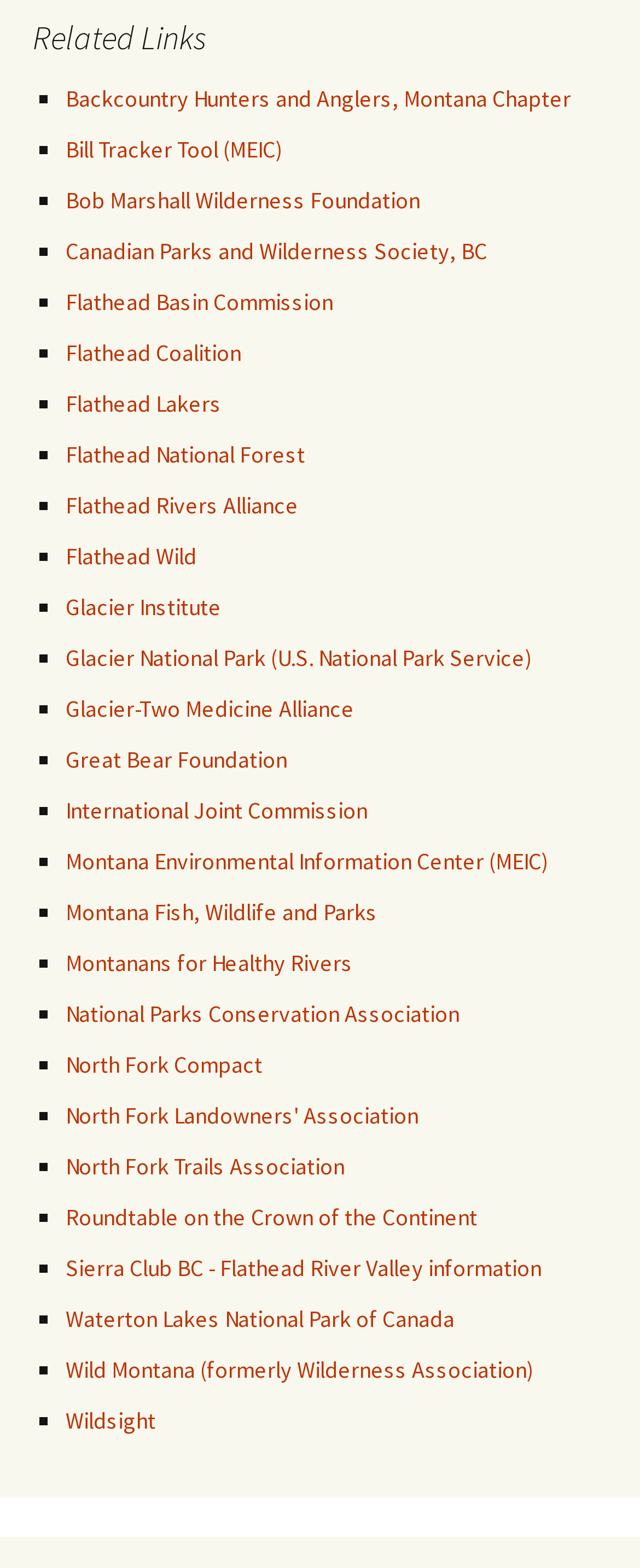Use a single word or phrase to respond to the question:
What is the common theme among the links listed on this webpage?

Environmental organizations